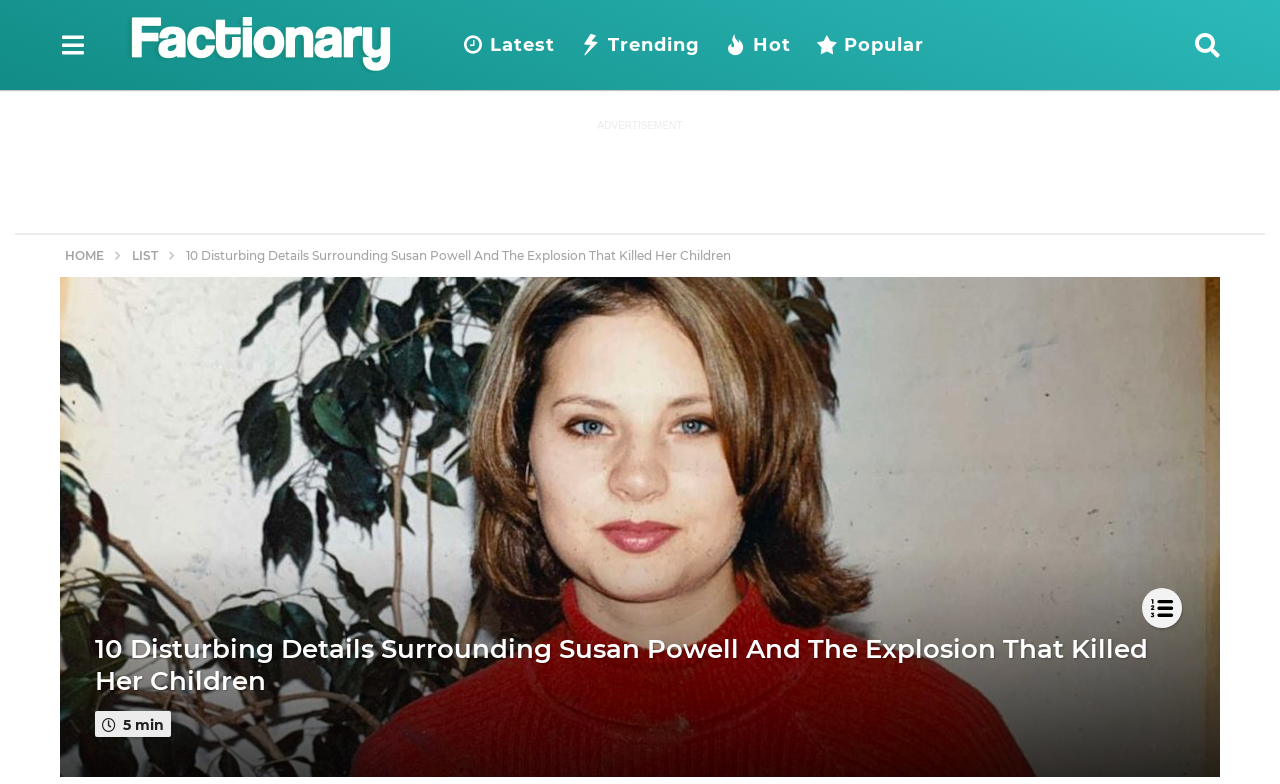Provide a short answer using a single word or phrase for the following question: 
How many navigation links are in the breadcrumb?

3